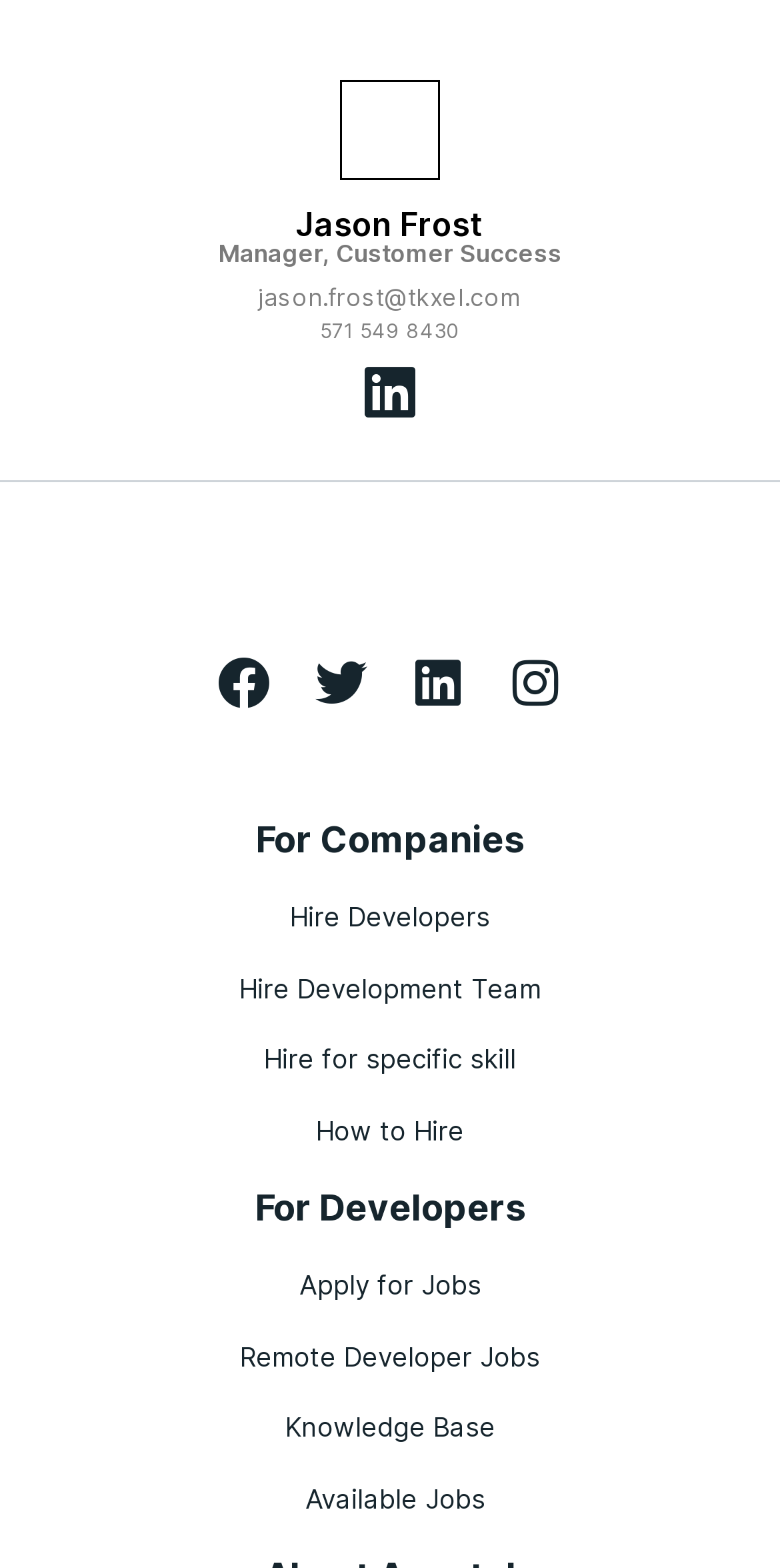Show me the bounding box coordinates of the clickable region to achieve the task as per the instruction: "Apply for jobs".

[0.051, 0.808, 0.949, 0.833]